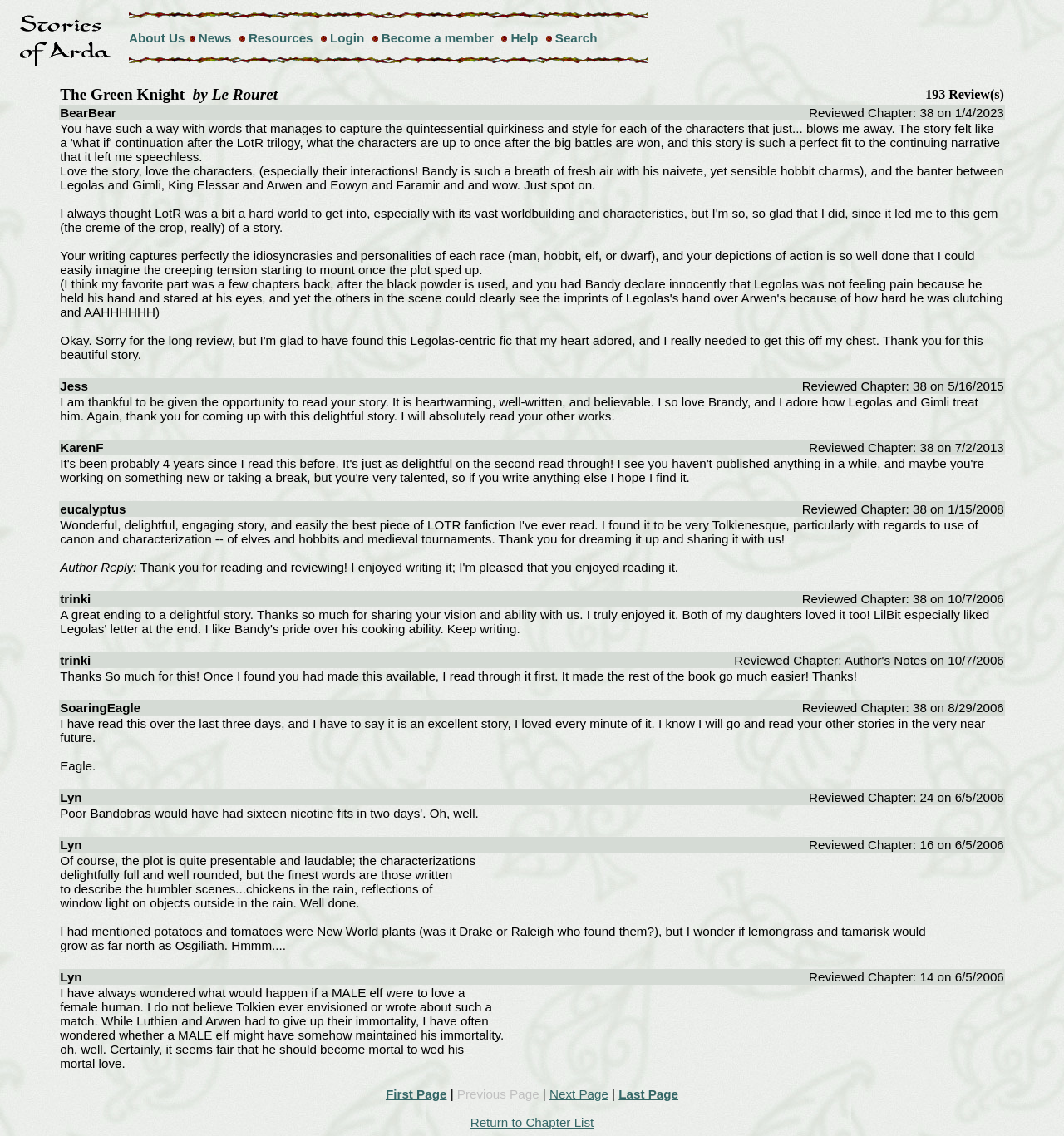Determine the bounding box coordinates of the clickable element necessary to fulfill the instruction: "Read the story 'The Green Knight'". Provide the coordinates as four float numbers within the 0 to 1 range, i.e., [left, top, right, bottom].

[0.056, 0.075, 0.463, 0.092]